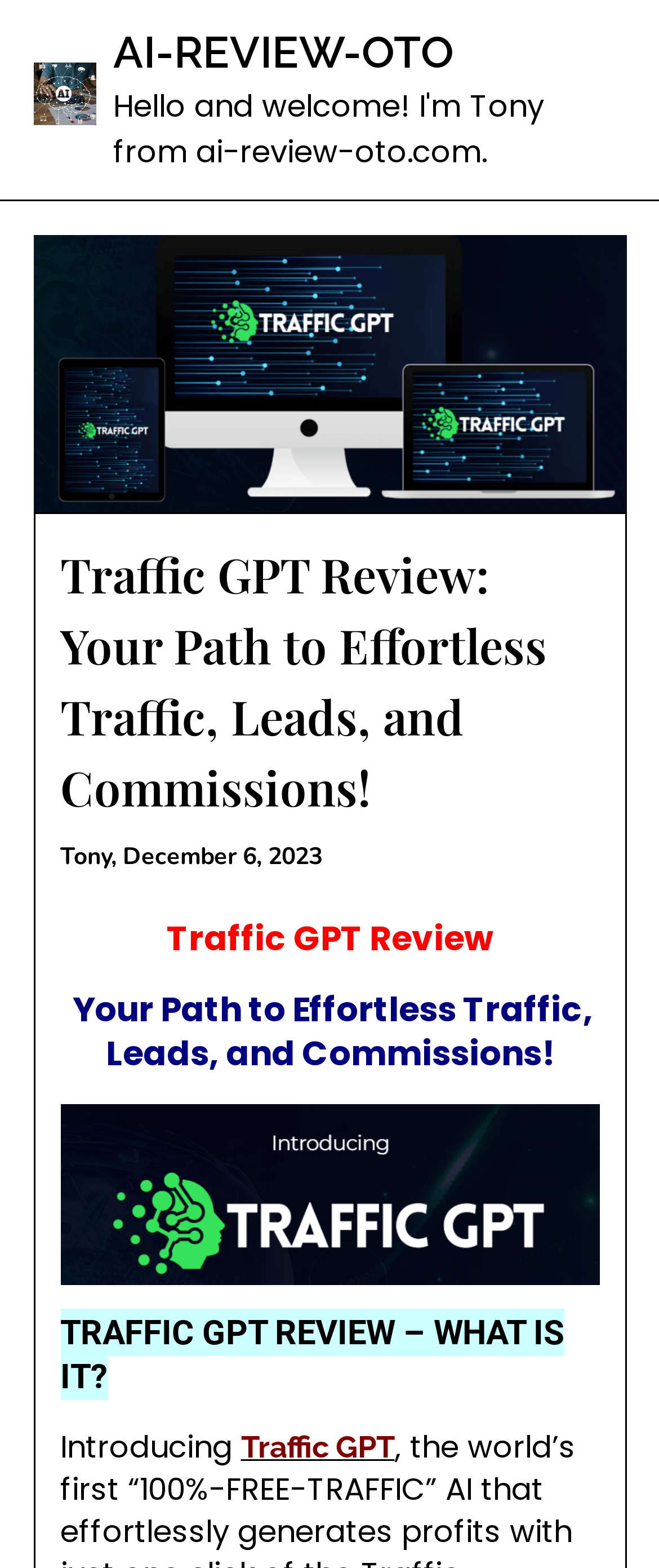Can you find the bounding box coordinates for the UI element given this description: "December 6, 2023December 6, 2023"? Provide the coordinates as four float numbers between 0 and 1: [left, top, right, bottom].

[0.186, 0.536, 0.488, 0.556]